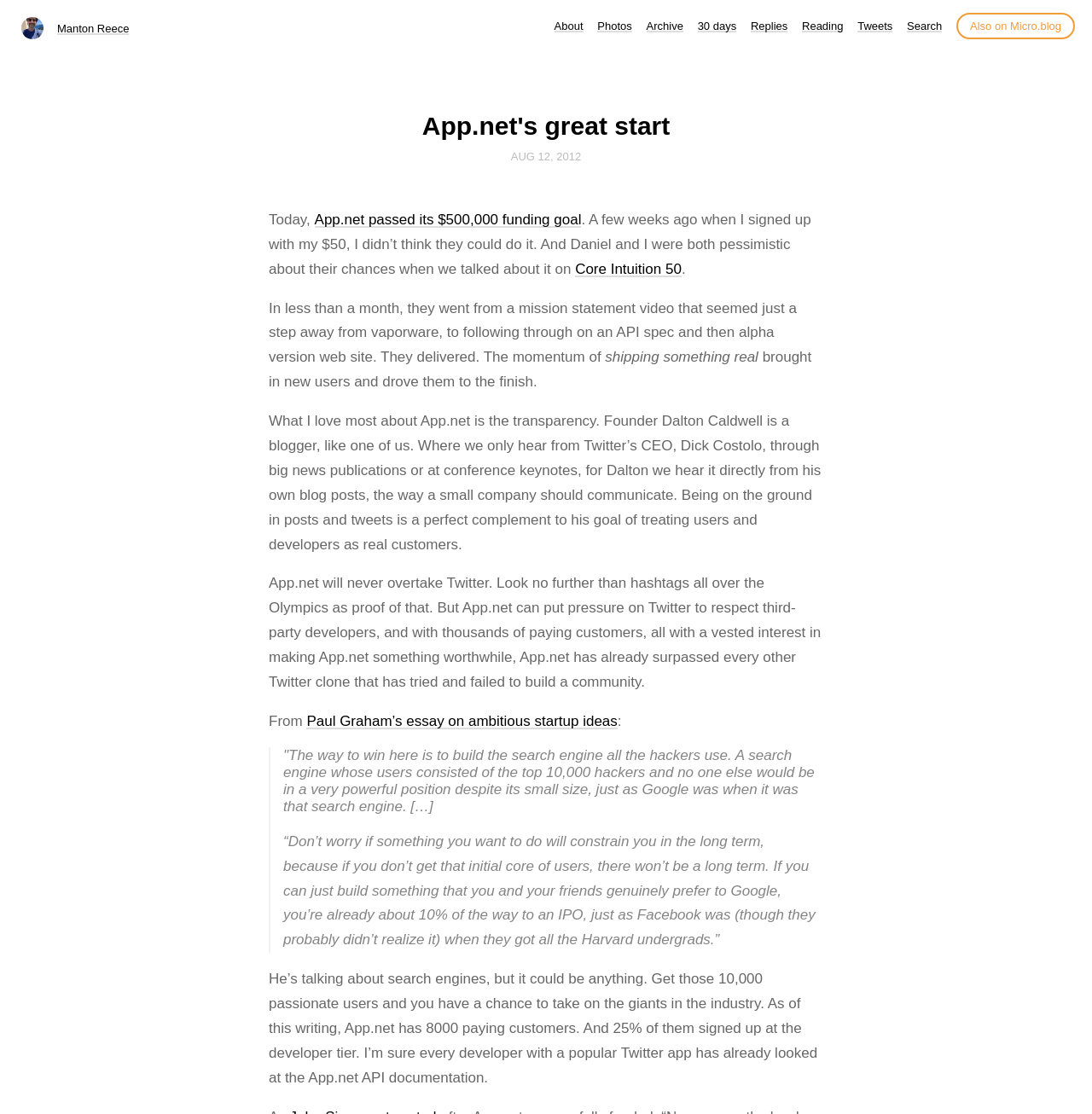What is the title of the webpage?
Look at the screenshot and respond with one word or a short phrase.

Manton Reece - App.net's great start